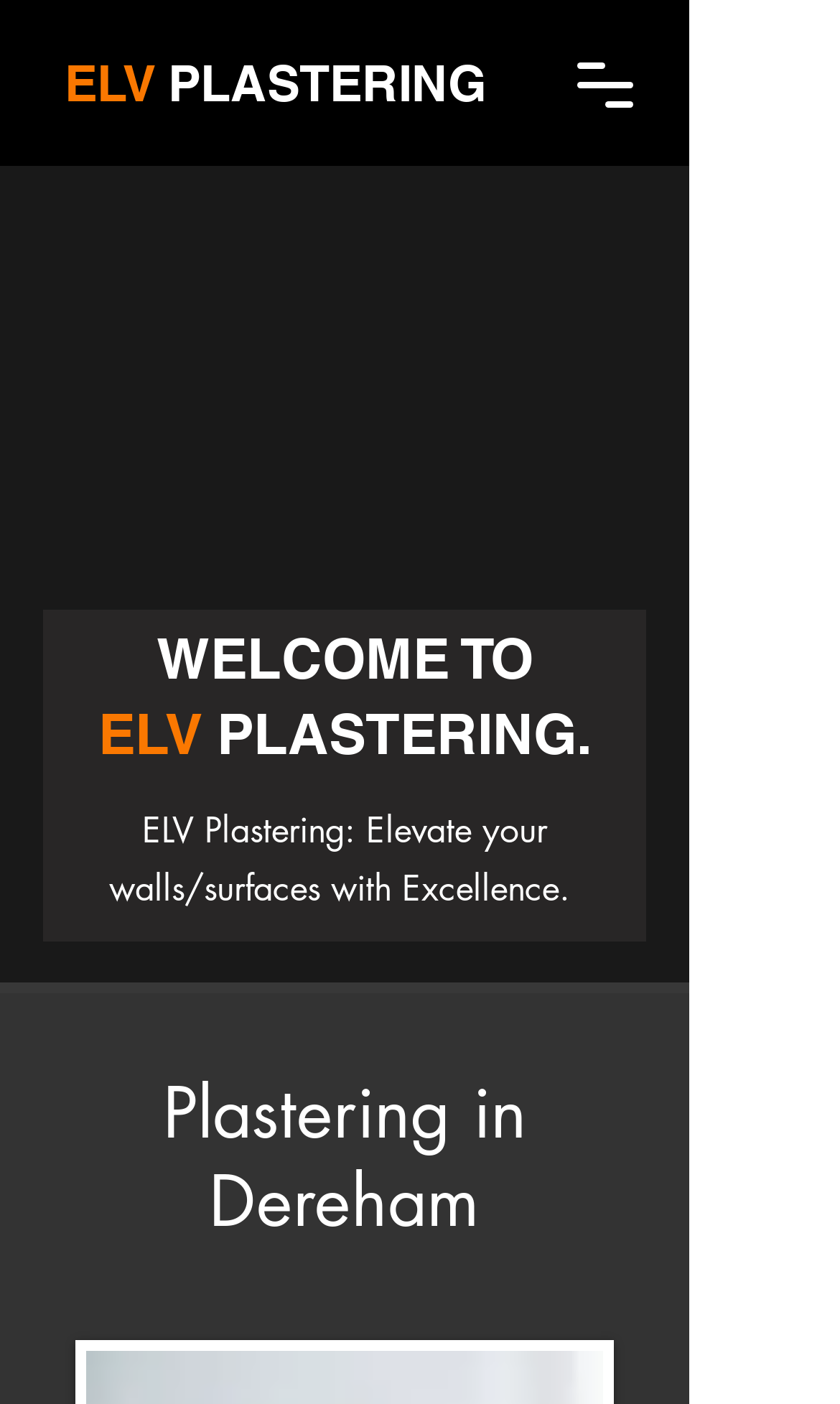Is there a video on the webpage?
Look at the image and answer the question with a single word or phrase.

Yes